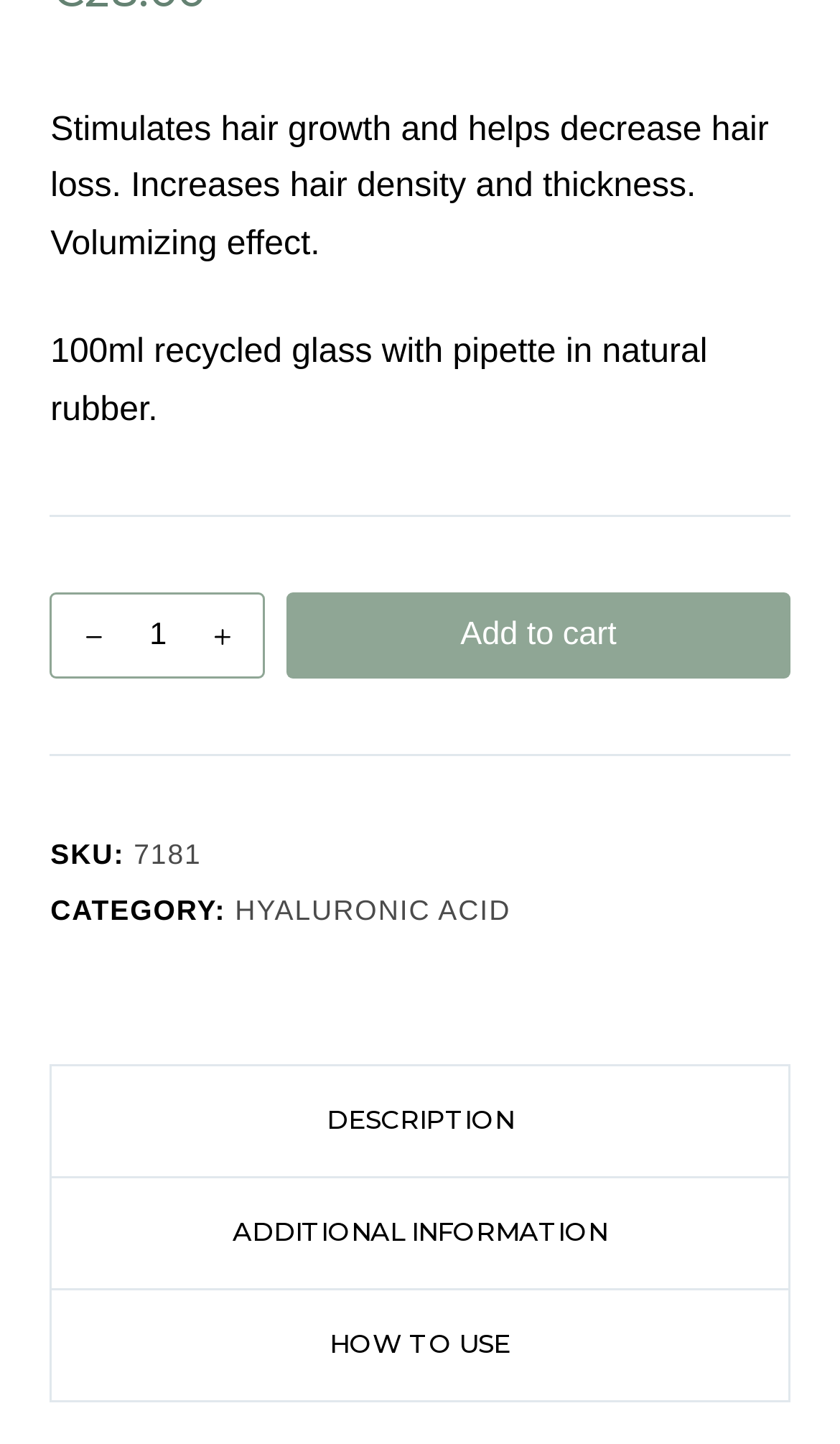Identify the bounding box coordinates for the UI element mentioned here: "Description". Provide the coordinates as four float values between 0 and 1, i.e., [left, top, right, bottom].

[0.063, 0.738, 0.937, 0.814]